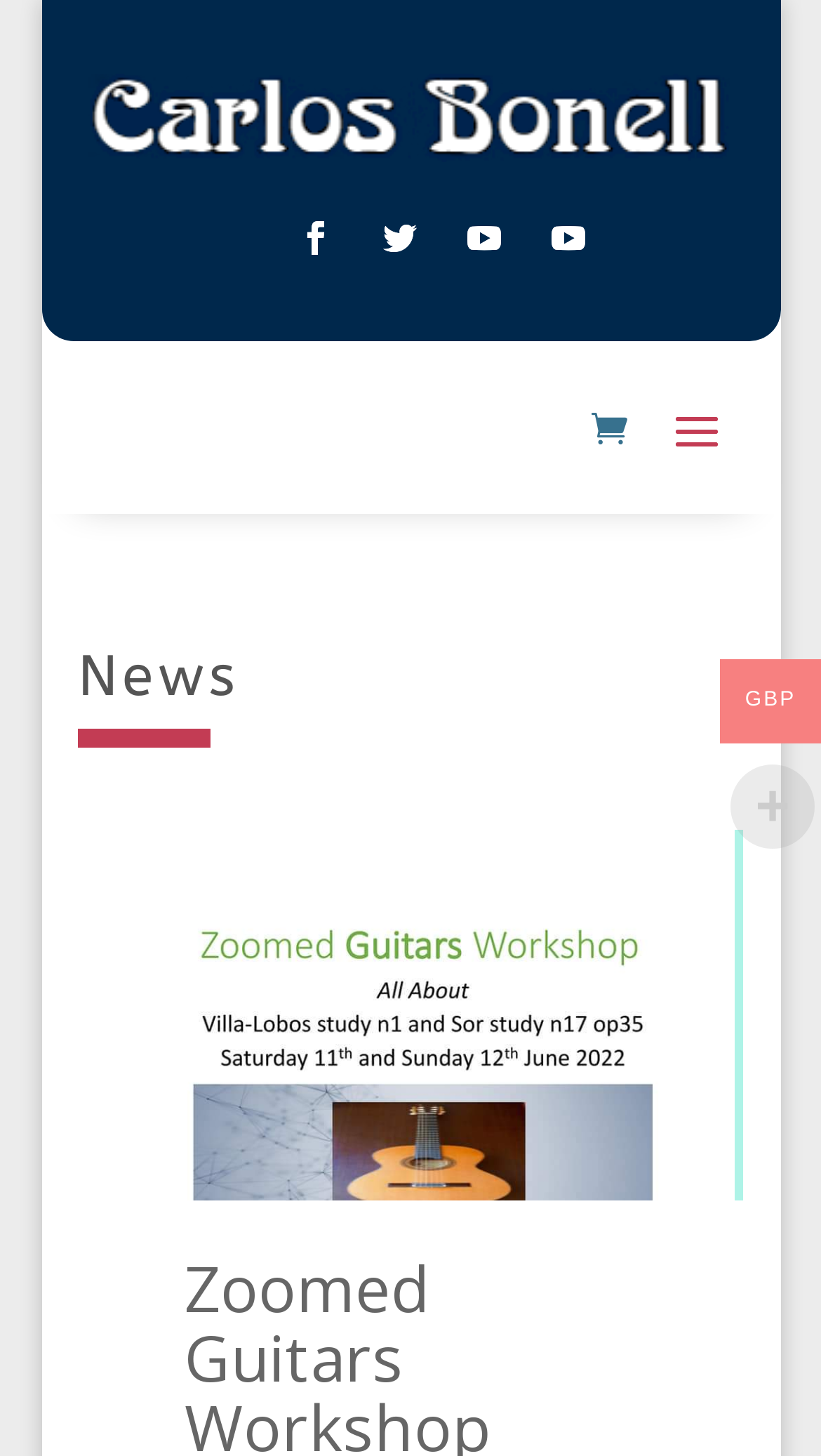Answer succinctly with a single word or phrase:
What is the currency symbol shown?

GBP